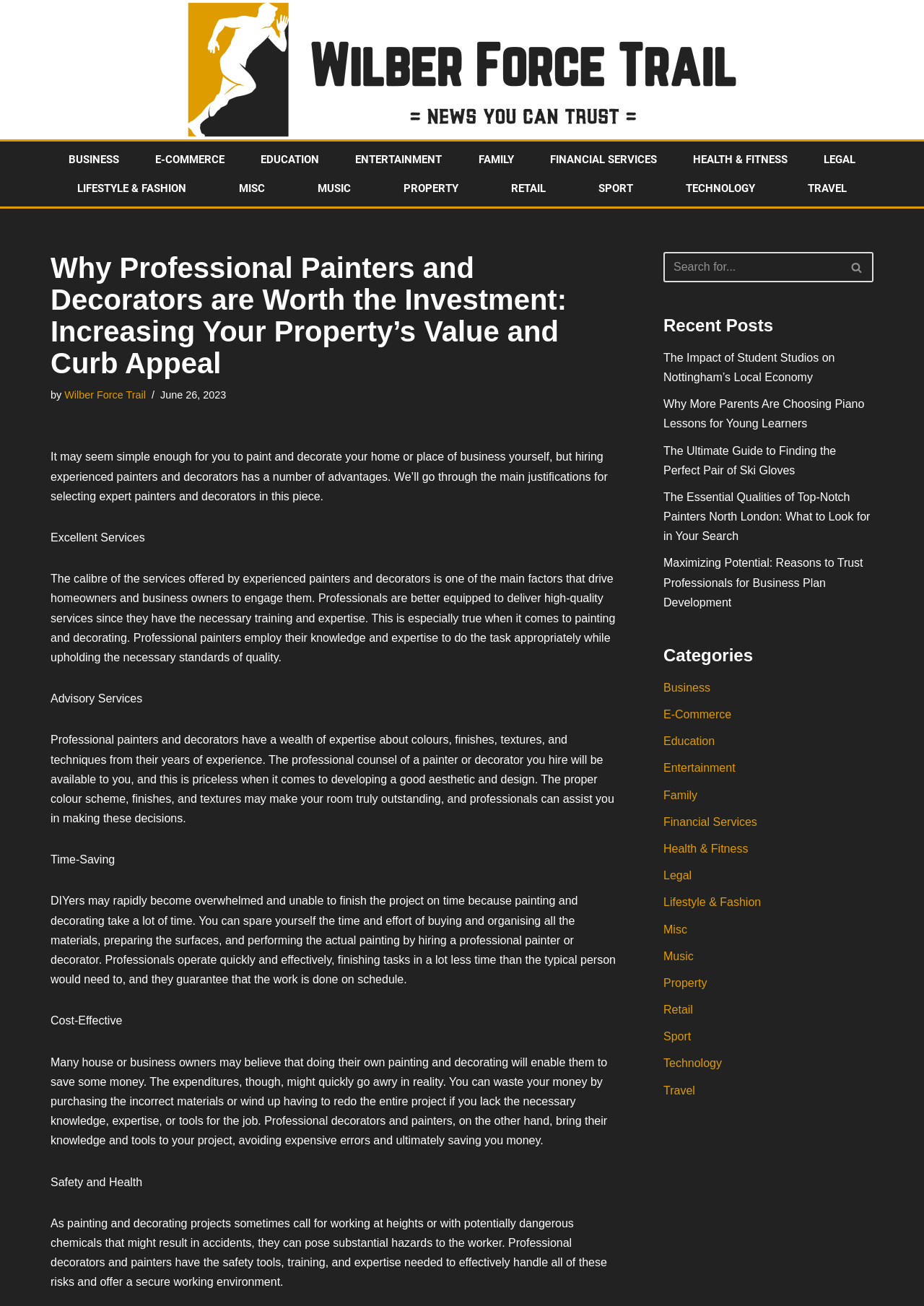Return the bounding box coordinates of the UI element that corresponds to this description: "Technology". The coordinates must be given as four float numbers in the range of 0 and 1, [left, top, right, bottom].

[0.718, 0.81, 0.781, 0.819]